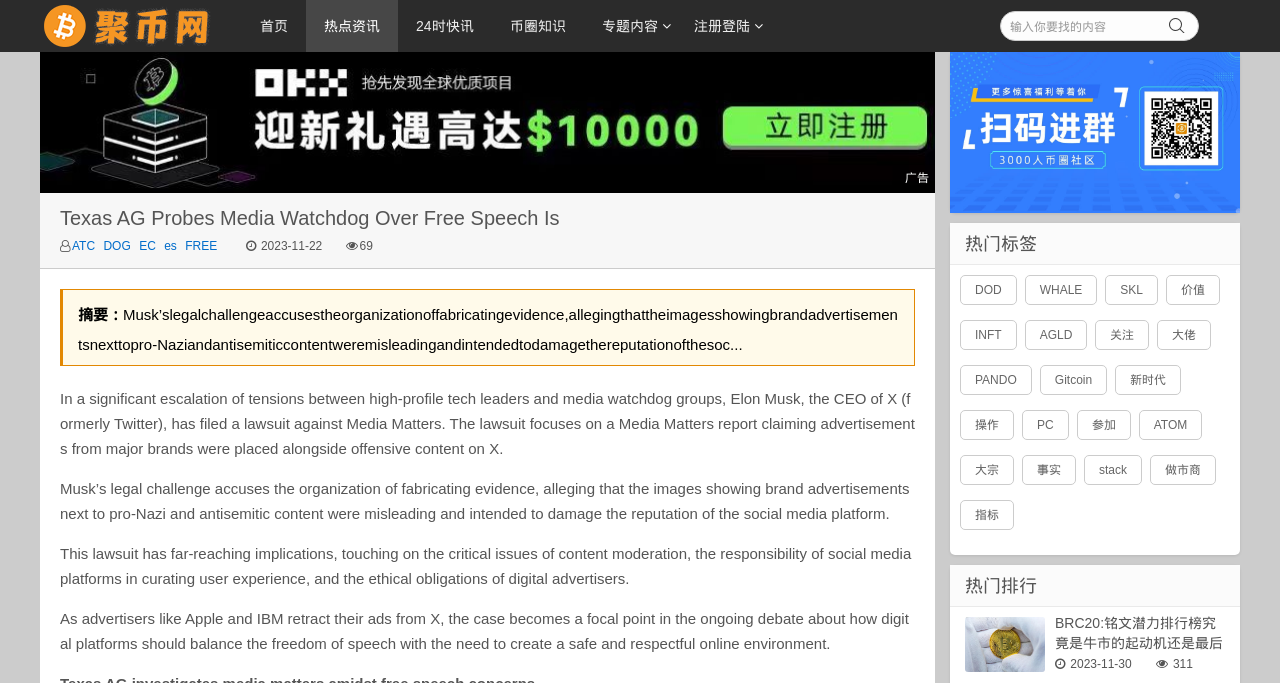Find the bounding box coordinates for the UI element whose description is: "stack". The coordinates should be four float numbers between 0 and 1, in the format [left, top, right, bottom].

[0.847, 0.666, 0.892, 0.71]